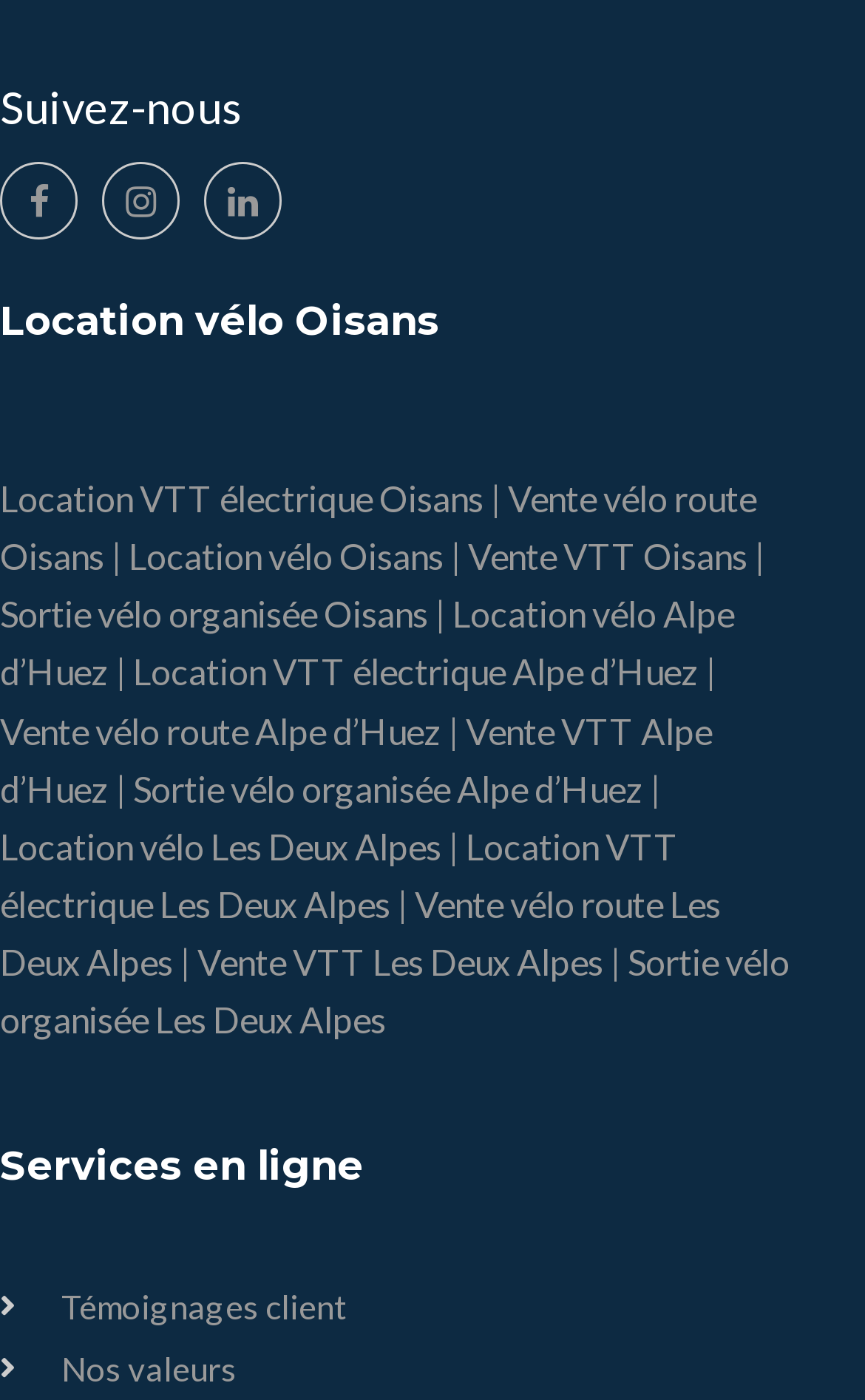Locate the bounding box coordinates of the area you need to click to fulfill this instruction: 'Check out Vente vélo route Oisans'. The coordinates must be in the form of four float numbers ranging from 0 to 1: [left, top, right, bottom].

[0.0, 0.341, 0.874, 0.412]